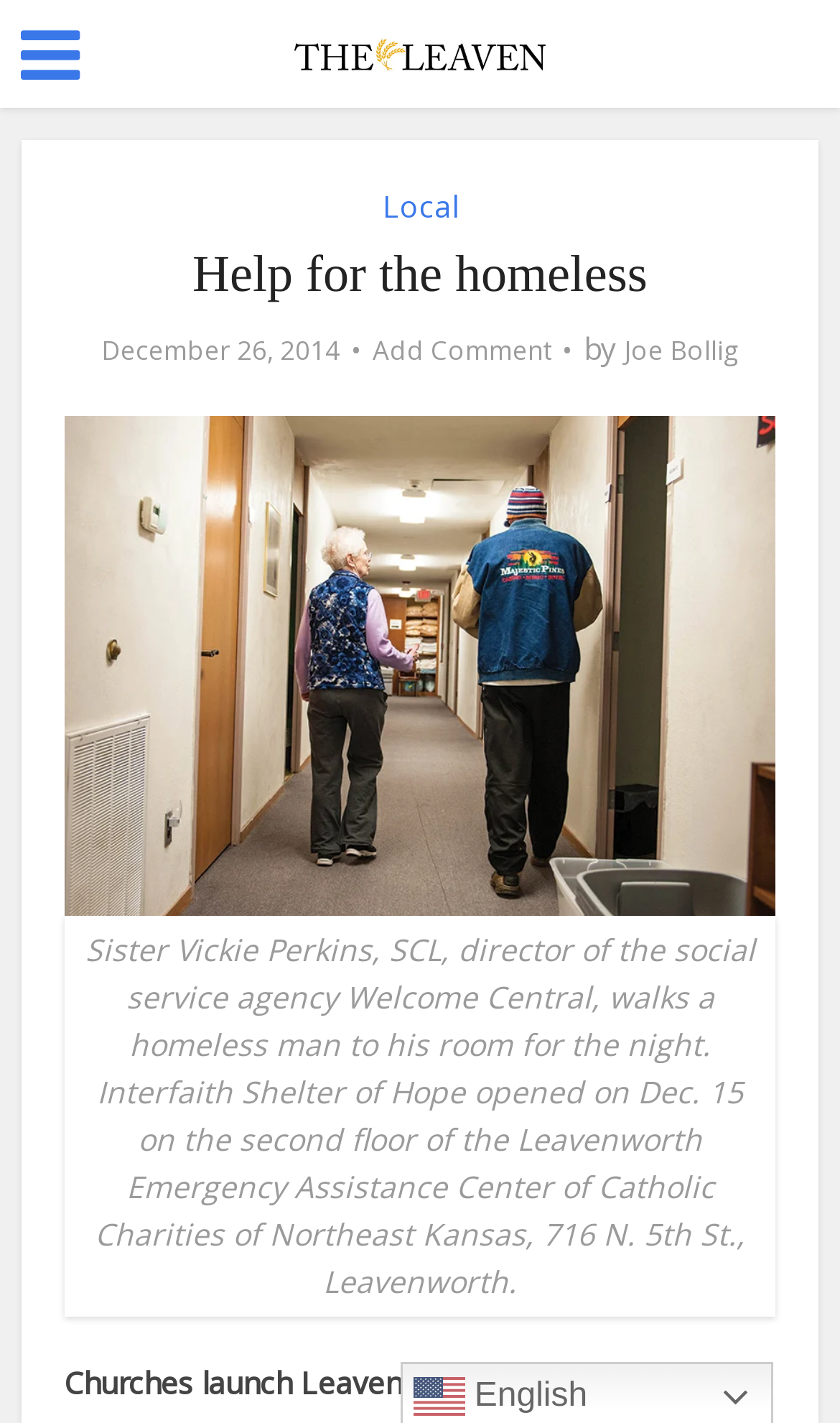Based on the element description Joe Bollig, identify the bounding box of the UI element in the given webpage screenshot. The coordinates should be in the format (top-left x, top-left y, bottom-right x, bottom-right y) and must be between 0 and 1.

[0.744, 0.234, 0.879, 0.258]